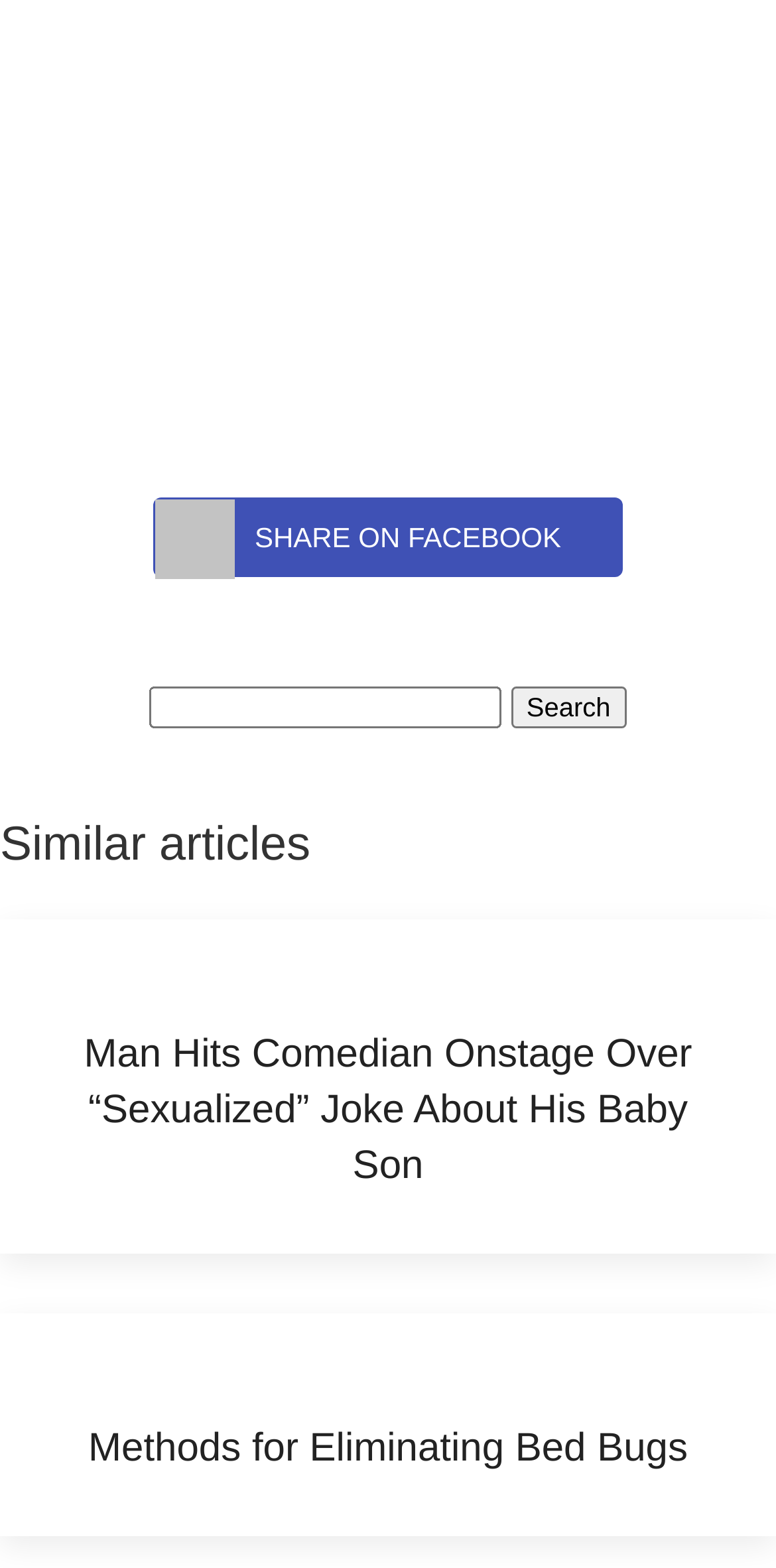What is the topic of the first similar article?
Respond with a short answer, either a single word or a phrase, based on the image.

Comedian joke